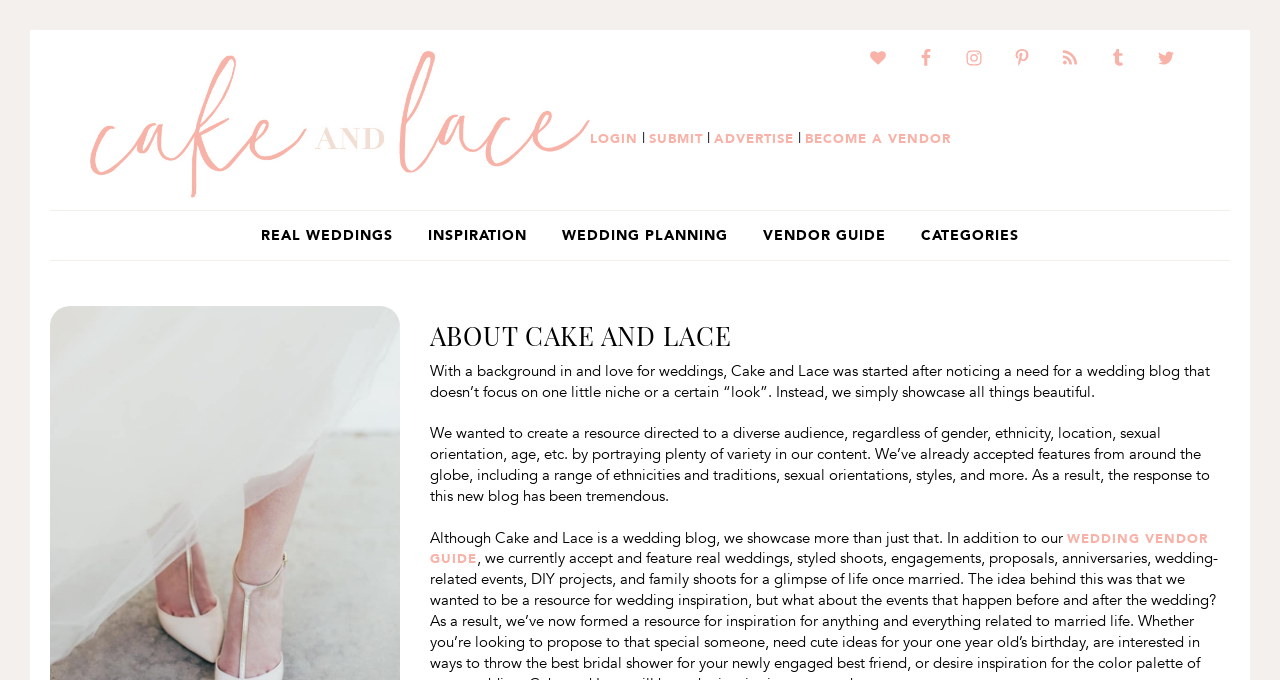Find the bounding box coordinates of the area that needs to be clicked in order to achieve the following instruction: "Click on the 'FACEBOOK' link". The coordinates should be specified as four float numbers between 0 and 1, i.e., [left, top, right, bottom].

[0.709, 0.059, 0.738, 0.112]